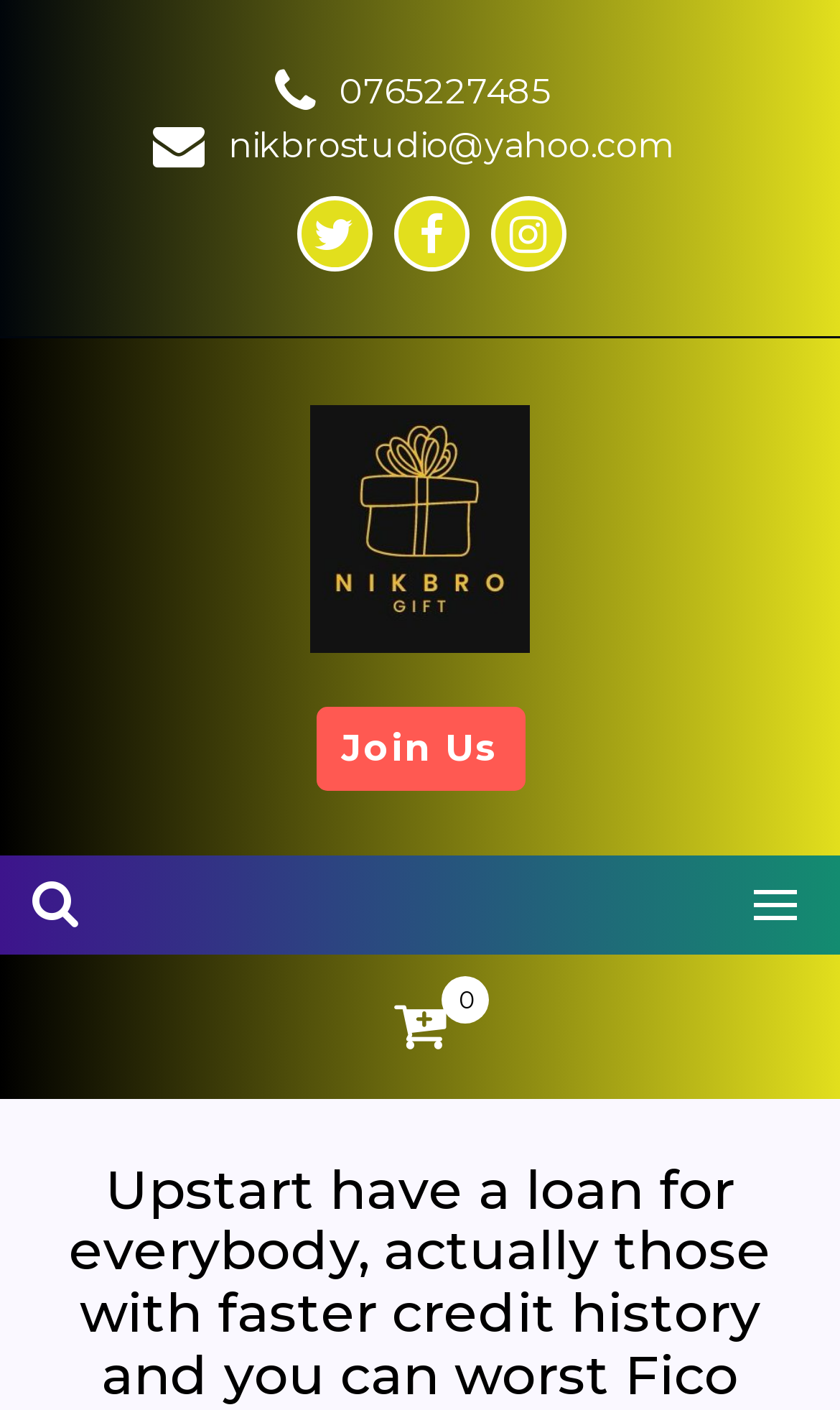With reference to the image, please provide a detailed answer to the following question: What is the phone number on the webpage?

I found the phone number by looking at the StaticText element with the bounding box coordinates [0.404, 0.05, 0.655, 0.079], which contains the text '0765227485'.